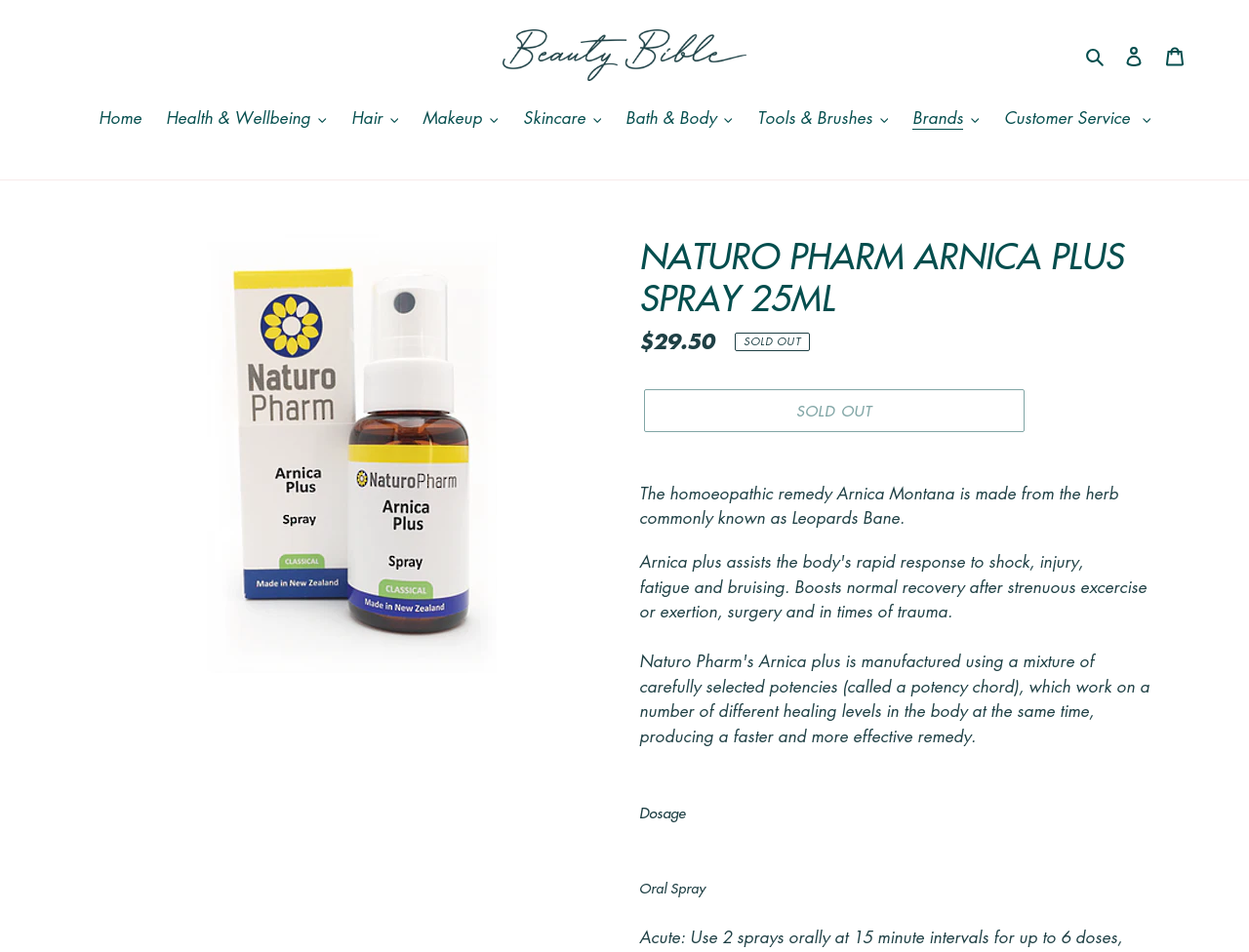What is the herb commonly known as Leopards Bane?
With the help of the image, please provide a detailed response to the question.

I found the answer by reading the StaticText element, which describes the homoeopathic remedy Arnica Montana as being made from the herb commonly known as Leopards Bane.